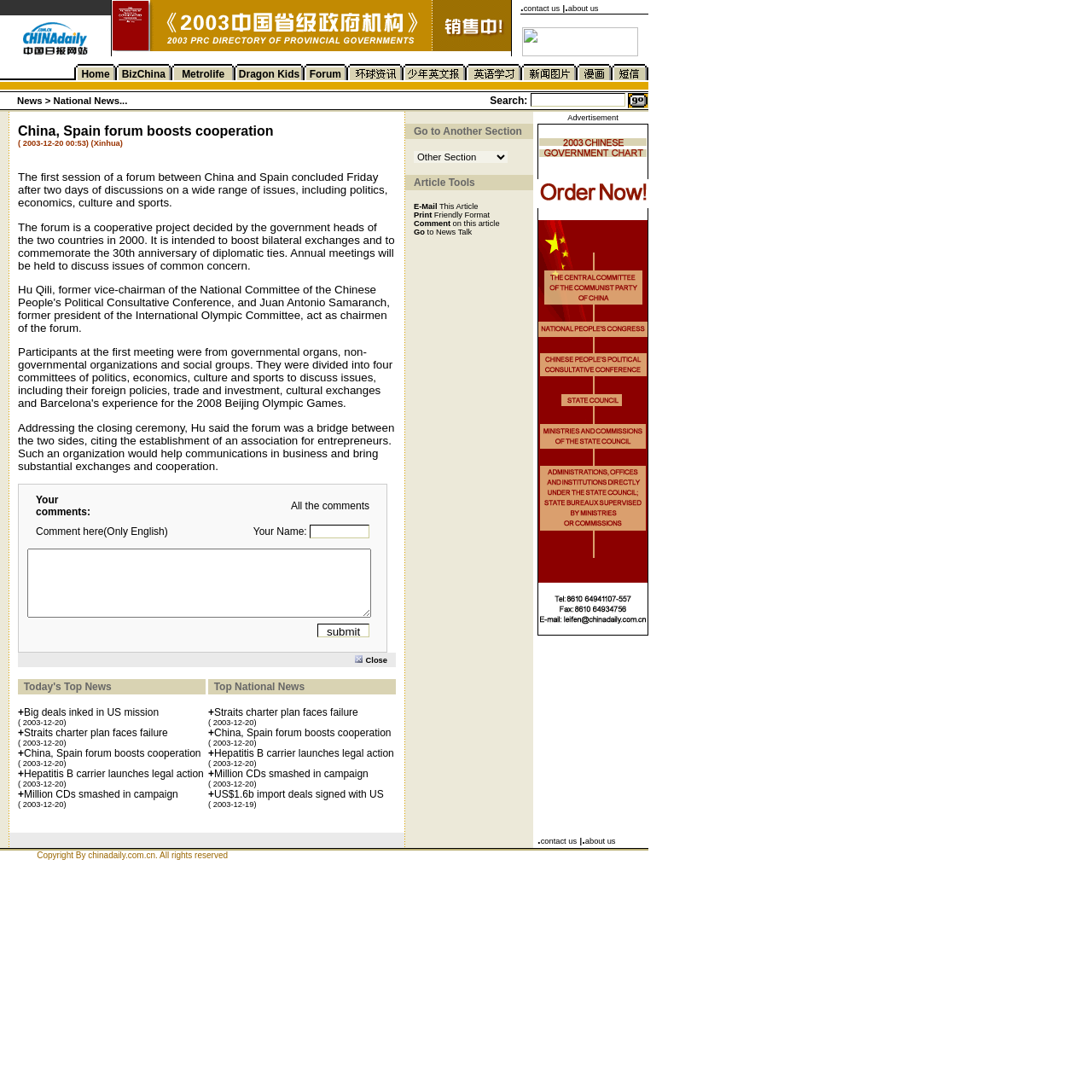Identify the bounding box of the HTML element described as: "parent_node: Your Name: name="name"".

[0.284, 0.48, 0.338, 0.493]